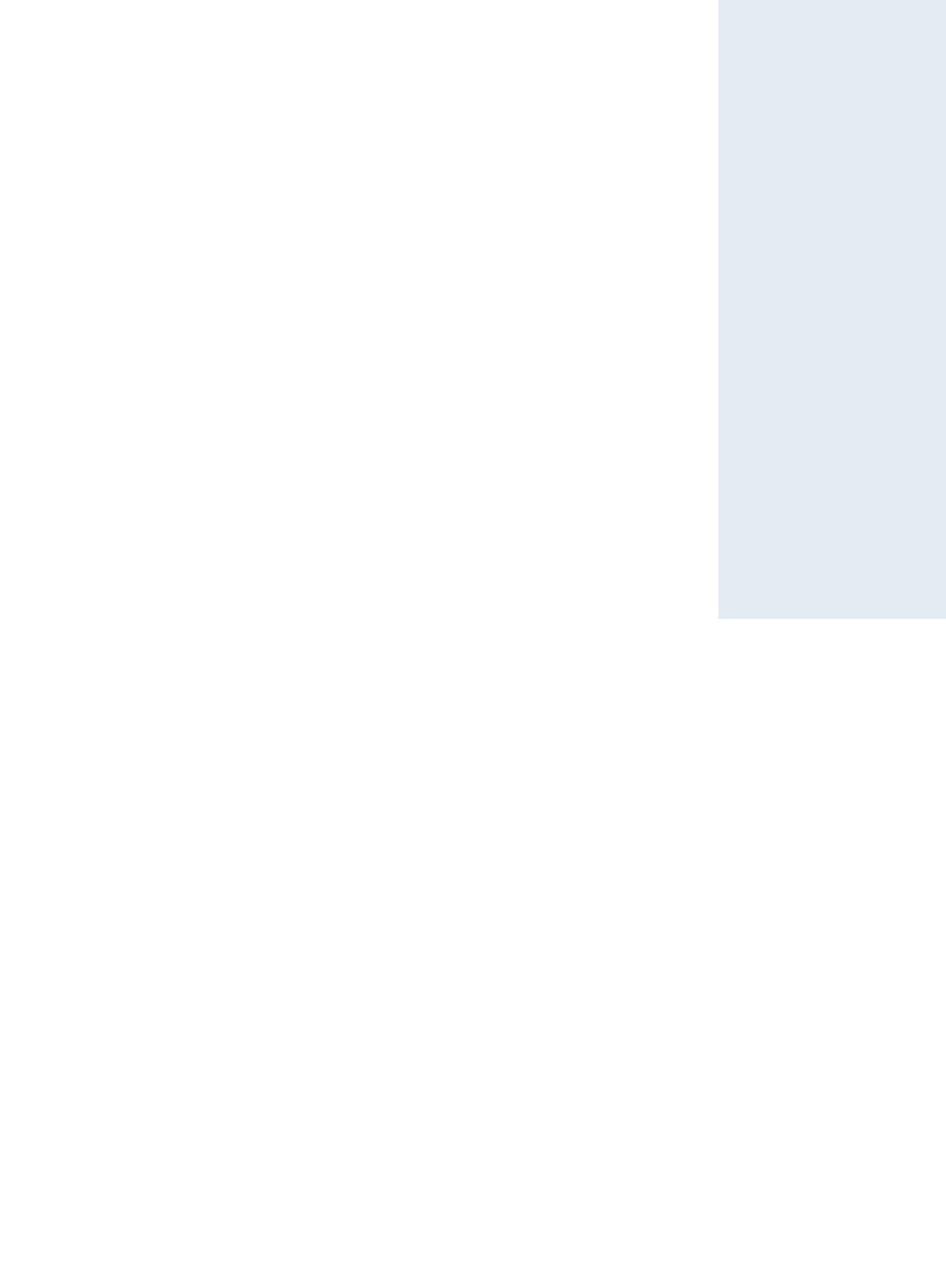What is the purpose of the 'Get Directions' link?
Based on the image, give a concise answer in the form of a single word or short phrase.

To get directions to the law office